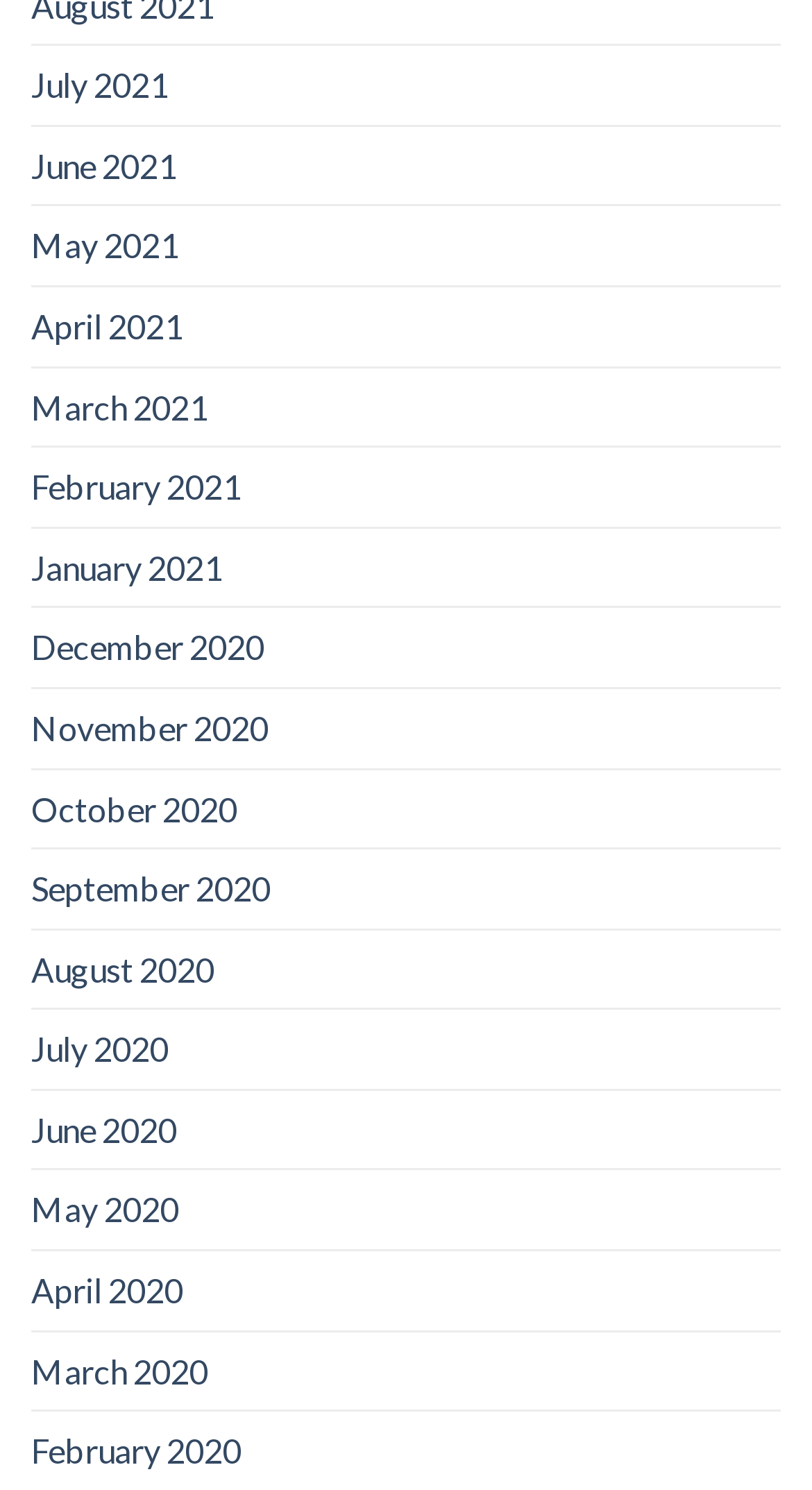Determine the bounding box coordinates for the clickable element to execute this instruction: "browse April 2021". Provide the coordinates as four float numbers between 0 and 1, i.e., [left, top, right, bottom].

[0.038, 0.193, 0.226, 0.245]